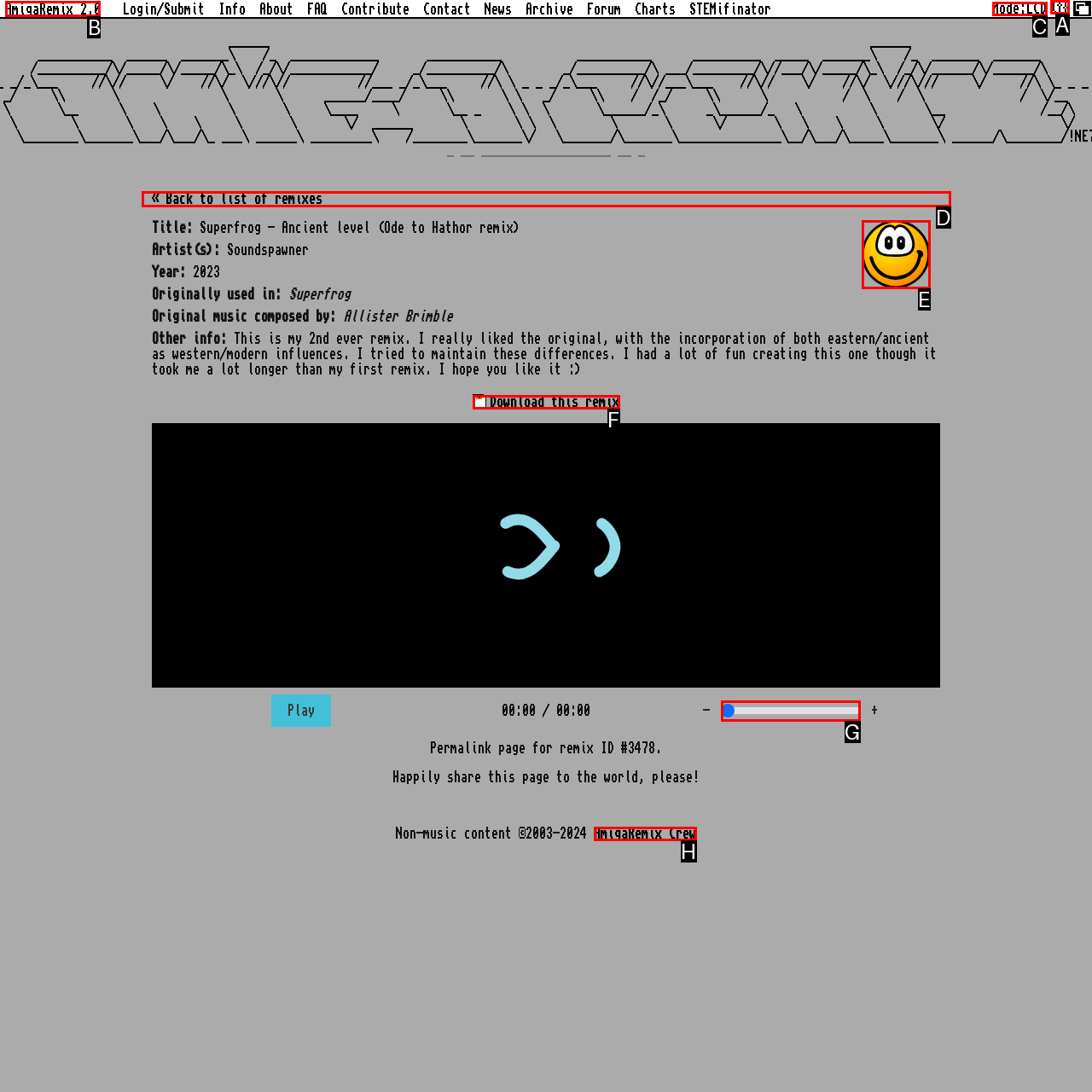Tell me the correct option to click for this task: Go to AmigaRemix 2.0
Write down the option's letter from the given choices.

B